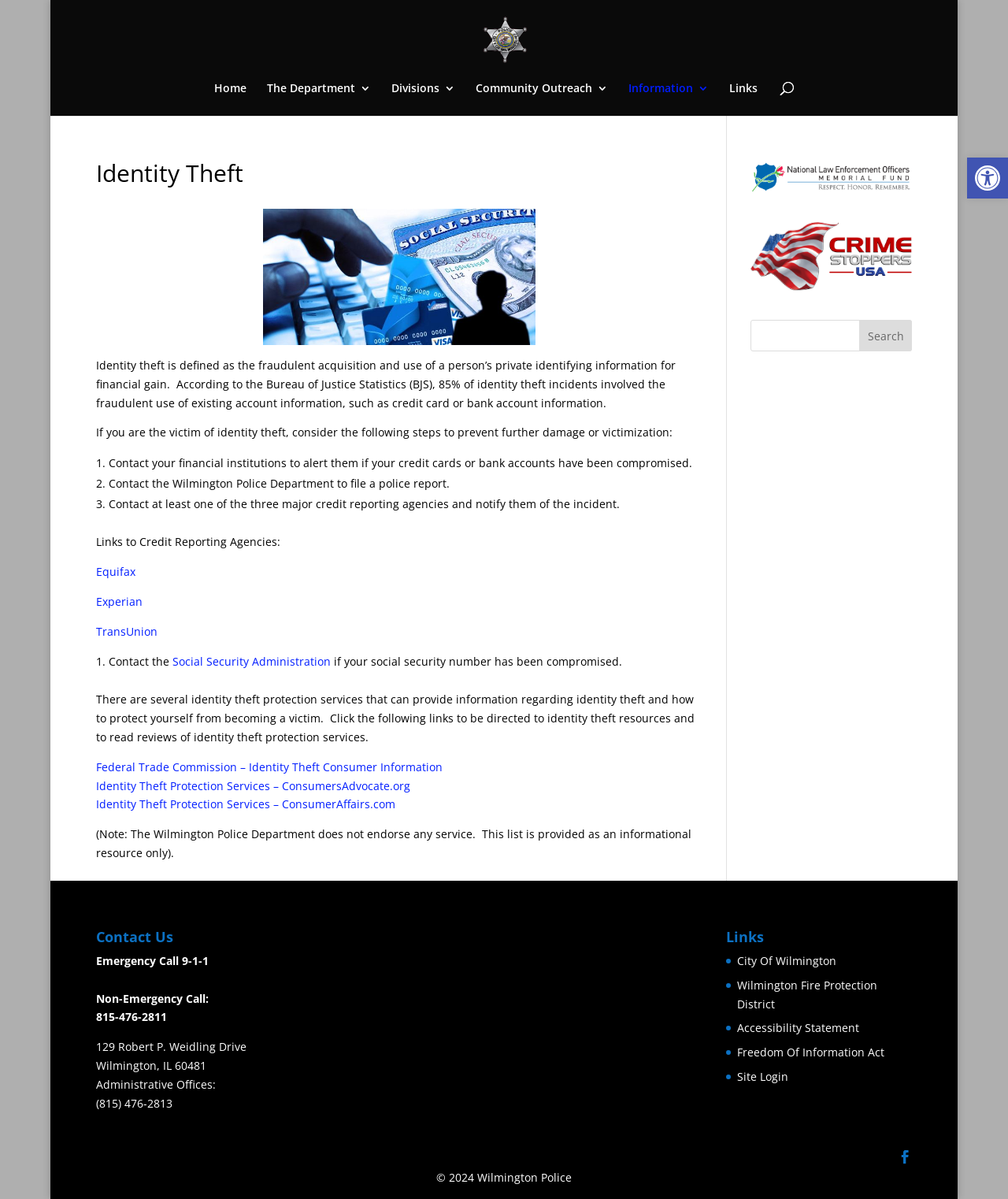For the element described, predict the bounding box coordinates as (top-left x, top-left y, bottom-right x, bottom-right y). All values should be between 0 and 1. Element description: City Of Wilmington

[0.732, 0.795, 0.83, 0.807]